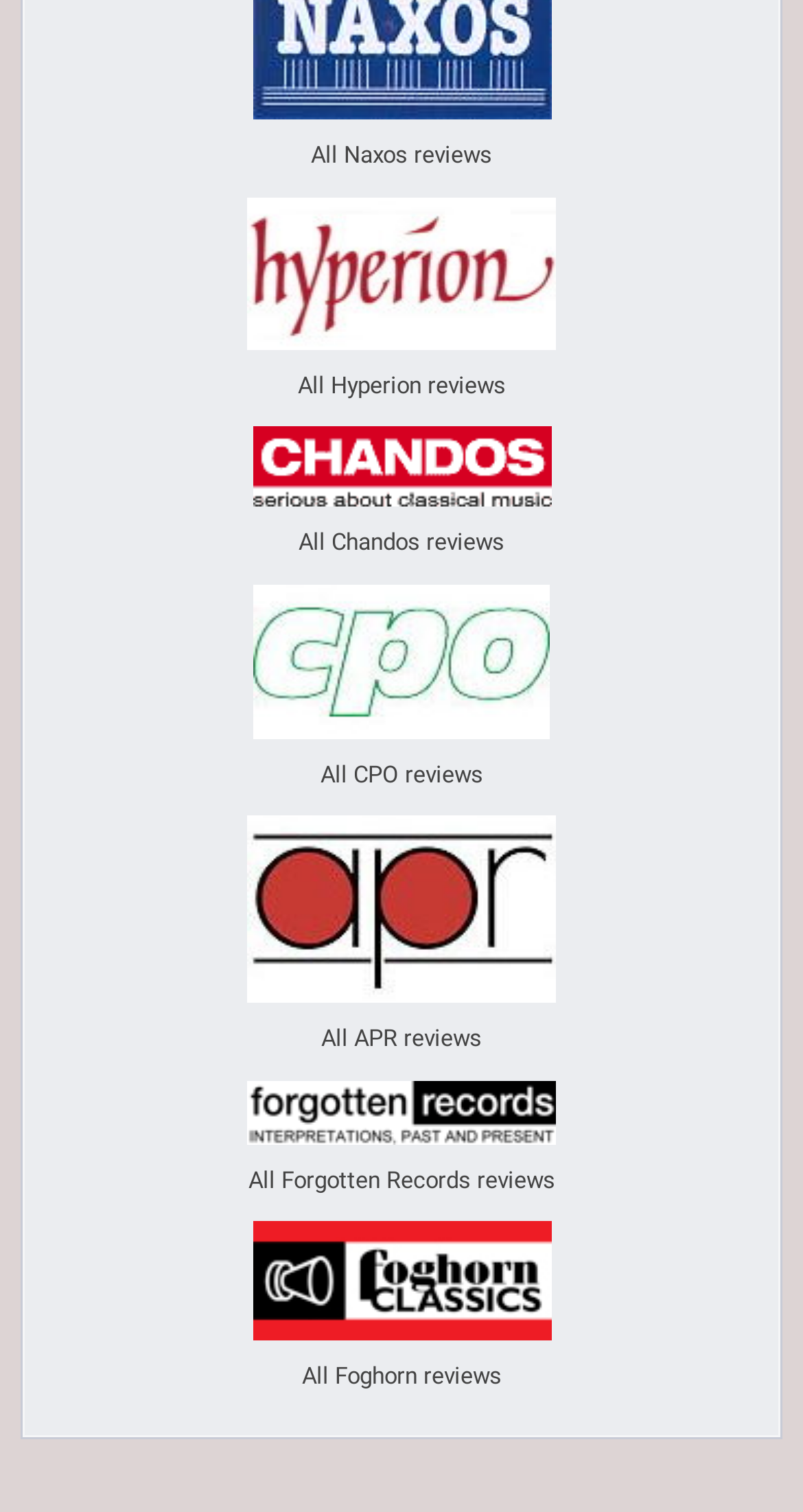Provide the bounding box coordinates for the UI element that is described by this text: "parent_node: All Naxos reviews". The coordinates should be in the form of four float numbers between 0 and 1: [left, top, right, bottom].

[0.314, 0.316, 0.686, 0.341]